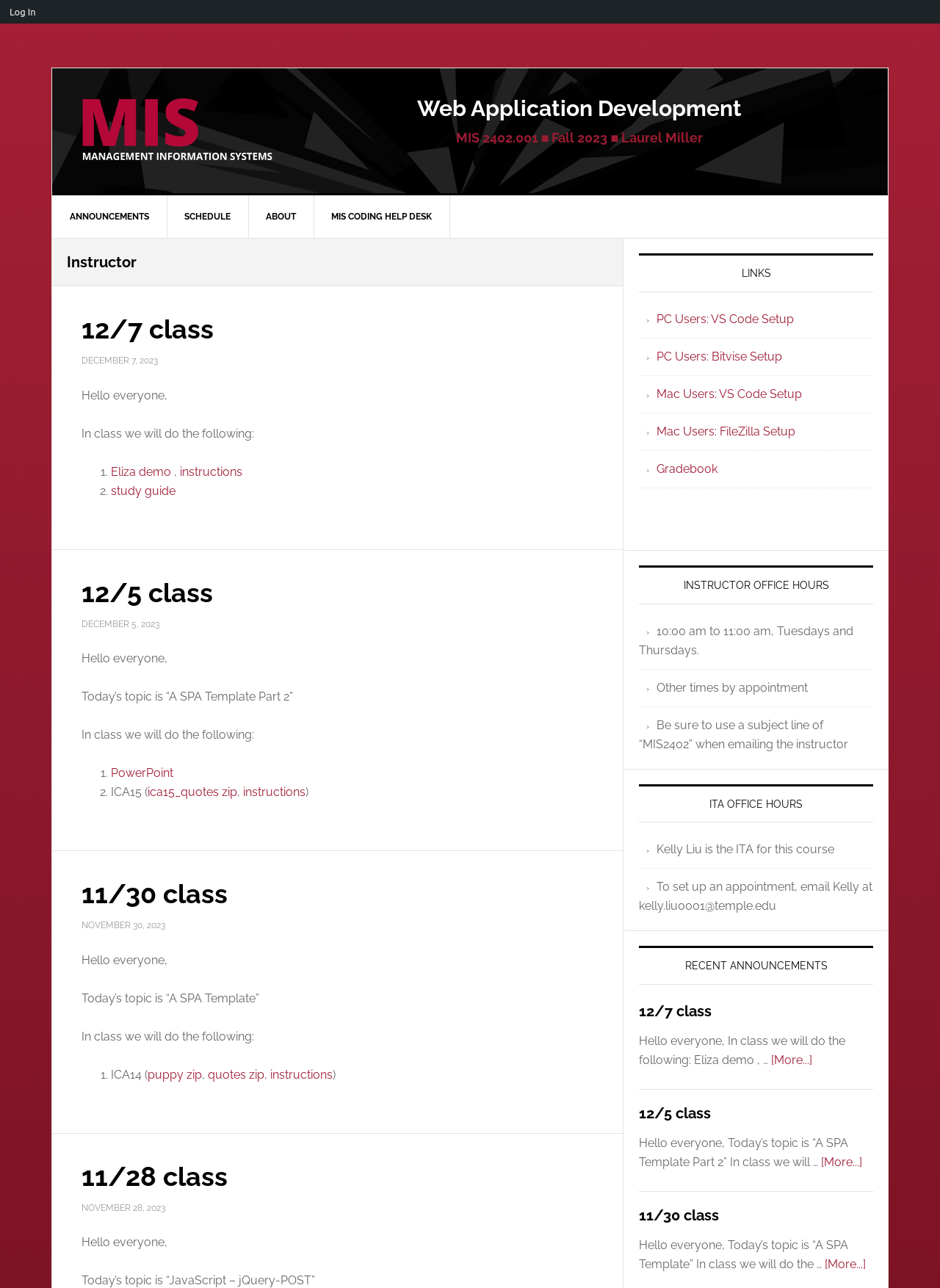For the following element description, predict the bounding box coordinates in the format (top-left x, top-left y, bottom-right x, bottom-right y). All values should be floating point numbers between 0 and 1. Description: parent_node: Email * aria-describedby="email-notes" name="email"

None